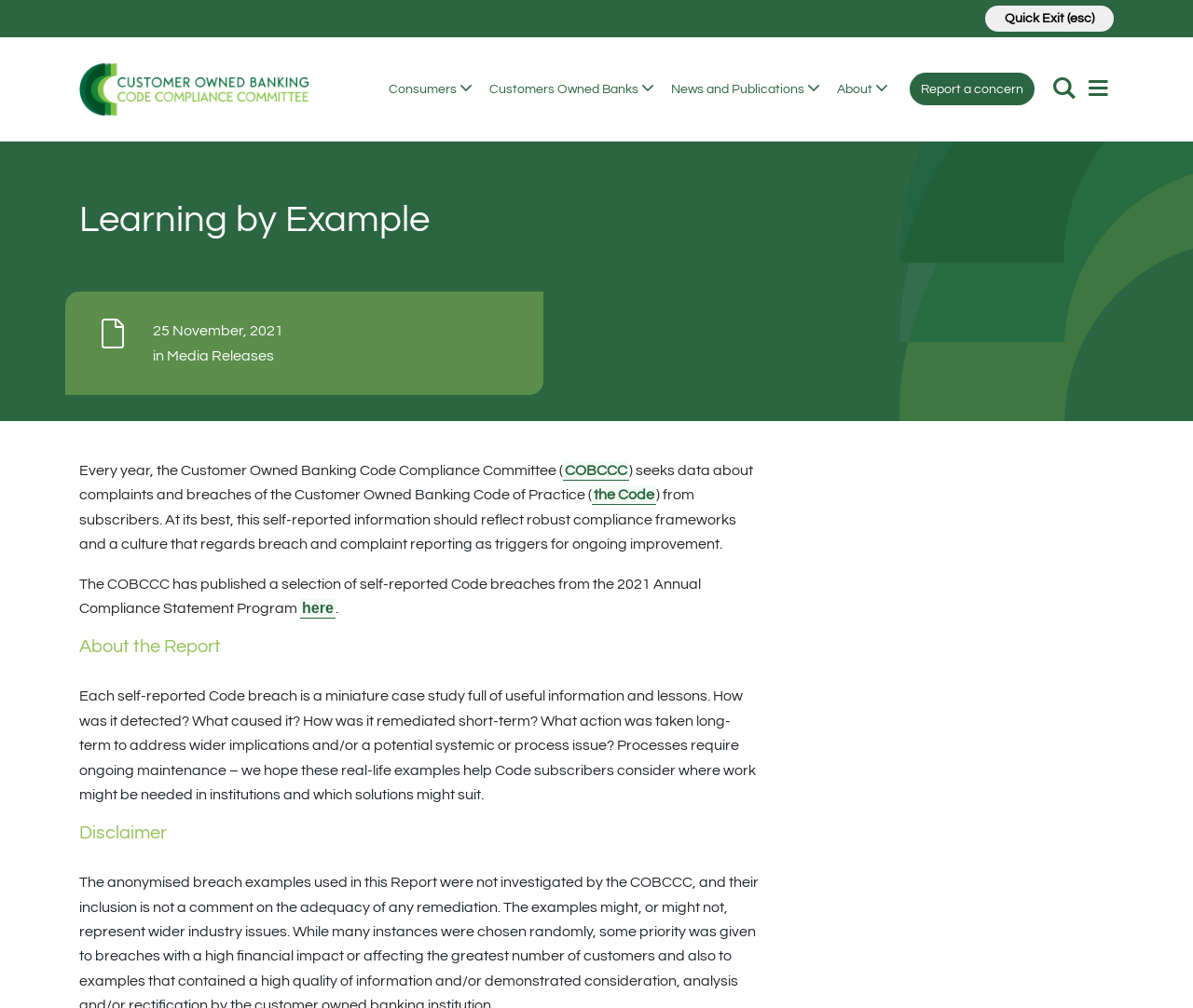Find the bounding box of the element with the following description: "Report a concern". The coordinates must be four float numbers between 0 and 1, formatted as [left, top, right, bottom].

[0.762, 0.072, 0.867, 0.104]